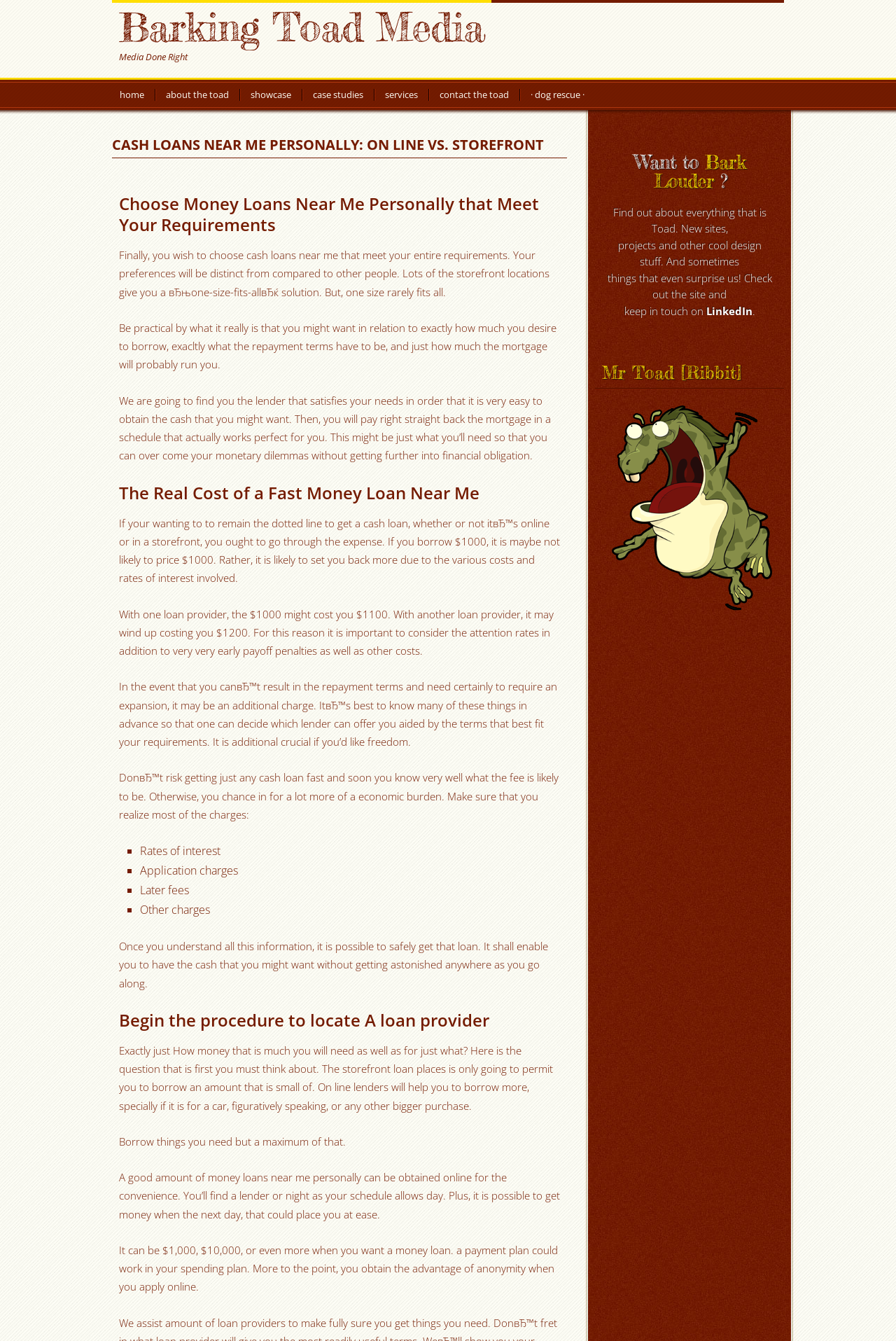Indicate the bounding box coordinates of the element that must be clicked to execute the instruction: "Click on the 'contact the toad' link". The coordinates should be given as four float numbers between 0 and 1, i.e., [left, top, right, bottom].

[0.491, 0.062, 0.568, 0.082]